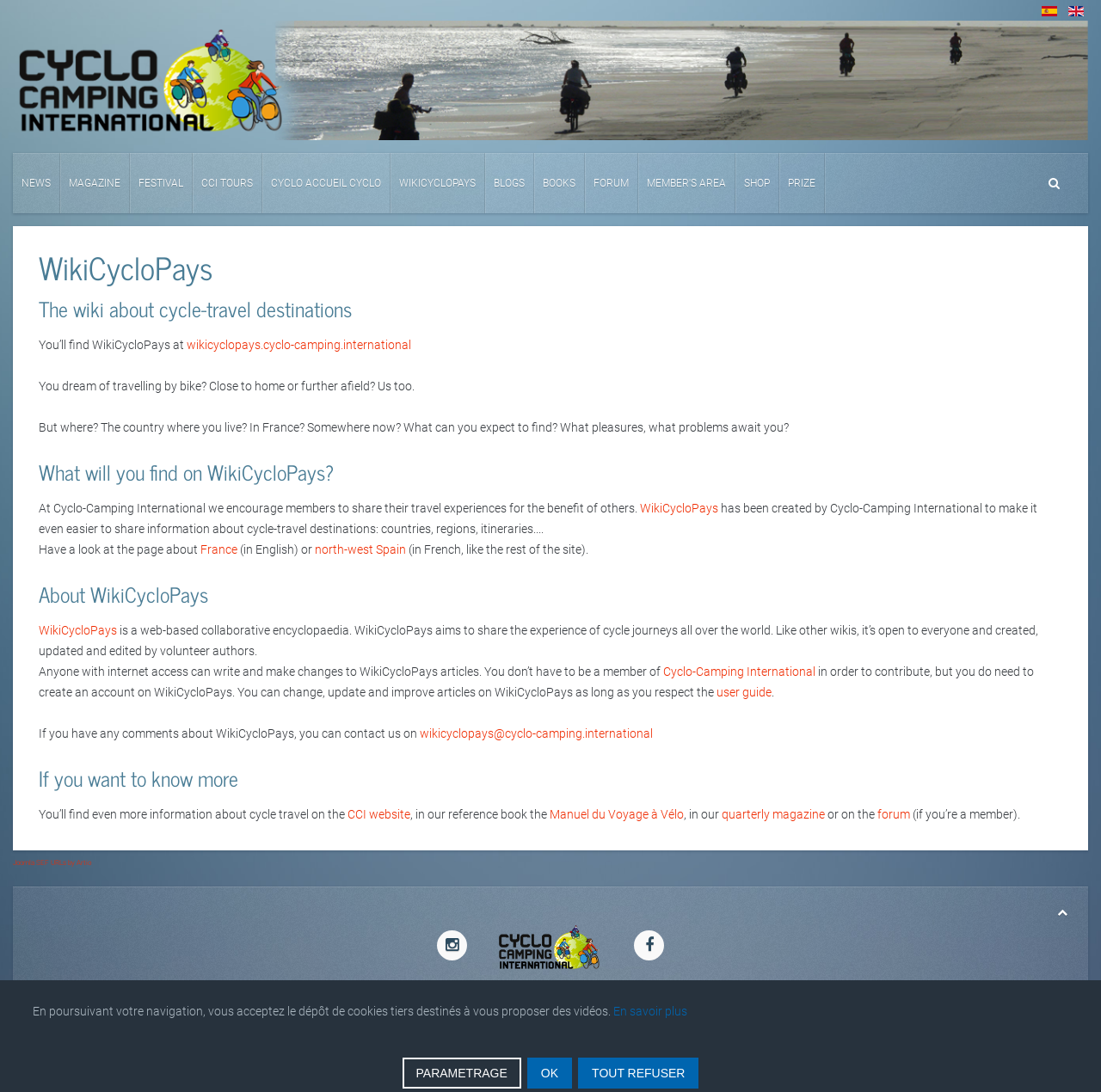Please identify the bounding box coordinates of the element's region that should be clicked to execute the following instruction: "Read the article 'Introduction to Coding'". The bounding box coordinates must be four float numbers between 0 and 1, i.e., [left, top, right, bottom].

None